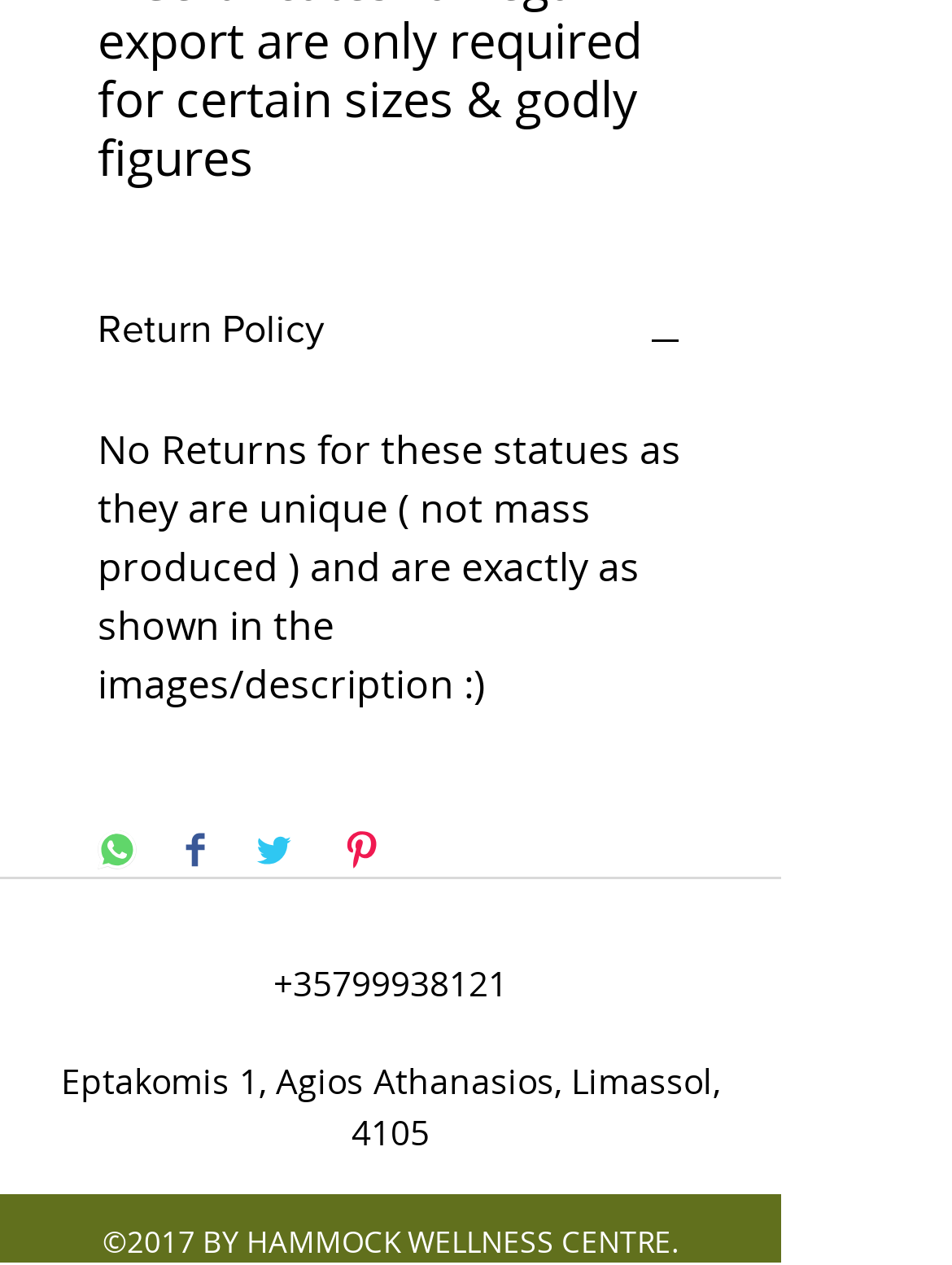Where is the Hammock Wellness Centre located?
Examine the image and provide an in-depth answer to the question.

The webpage displays the address of the Hammock Wellness Centre, which is Eptakomis 1, Agios Athanasios, Limassol, 4105.